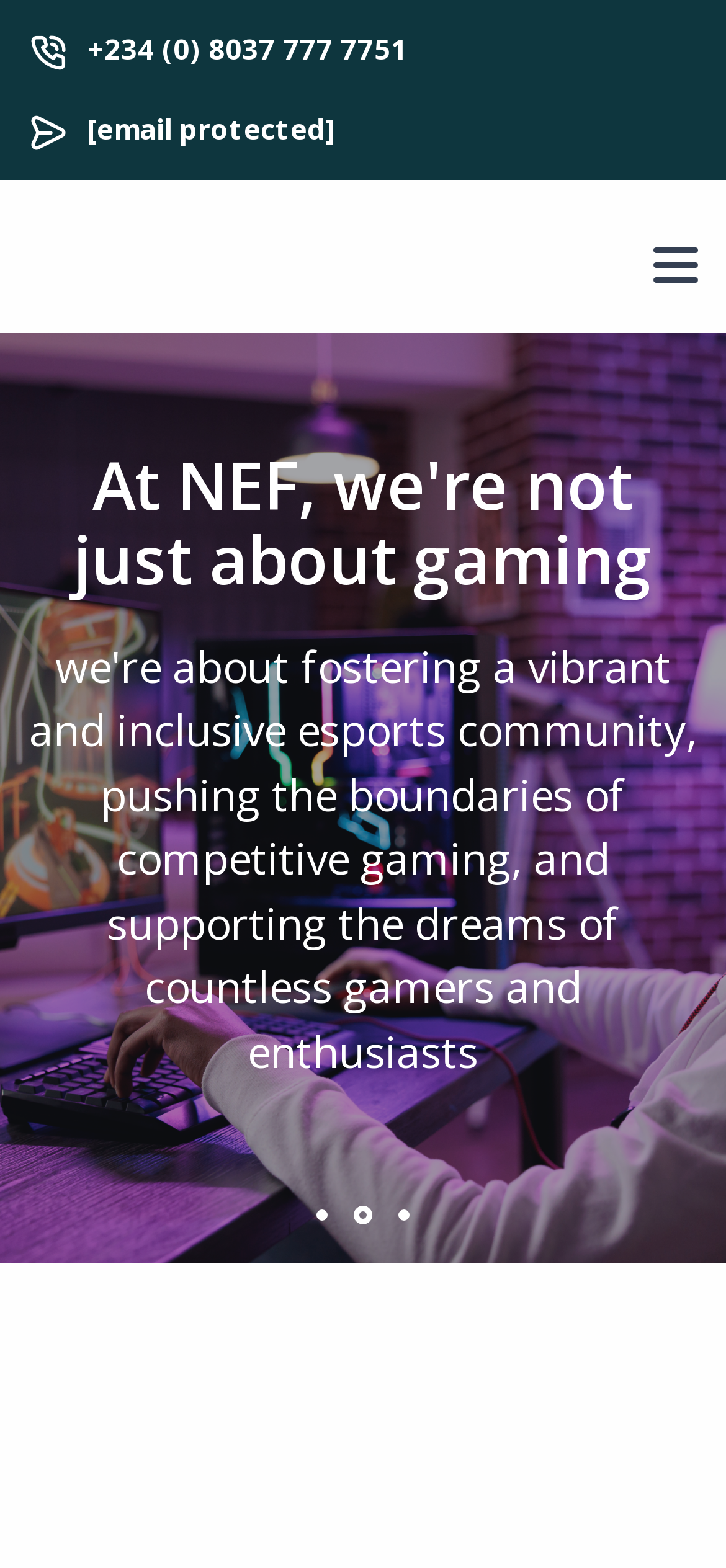Identify the bounding box for the described UI element. Provide the coordinates in (top-left x, top-left y, bottom-right x, bottom-right y) format with values ranging from 0 to 1: aria-label="Go to slide 1"

[0.431, 0.769, 0.456, 0.78]